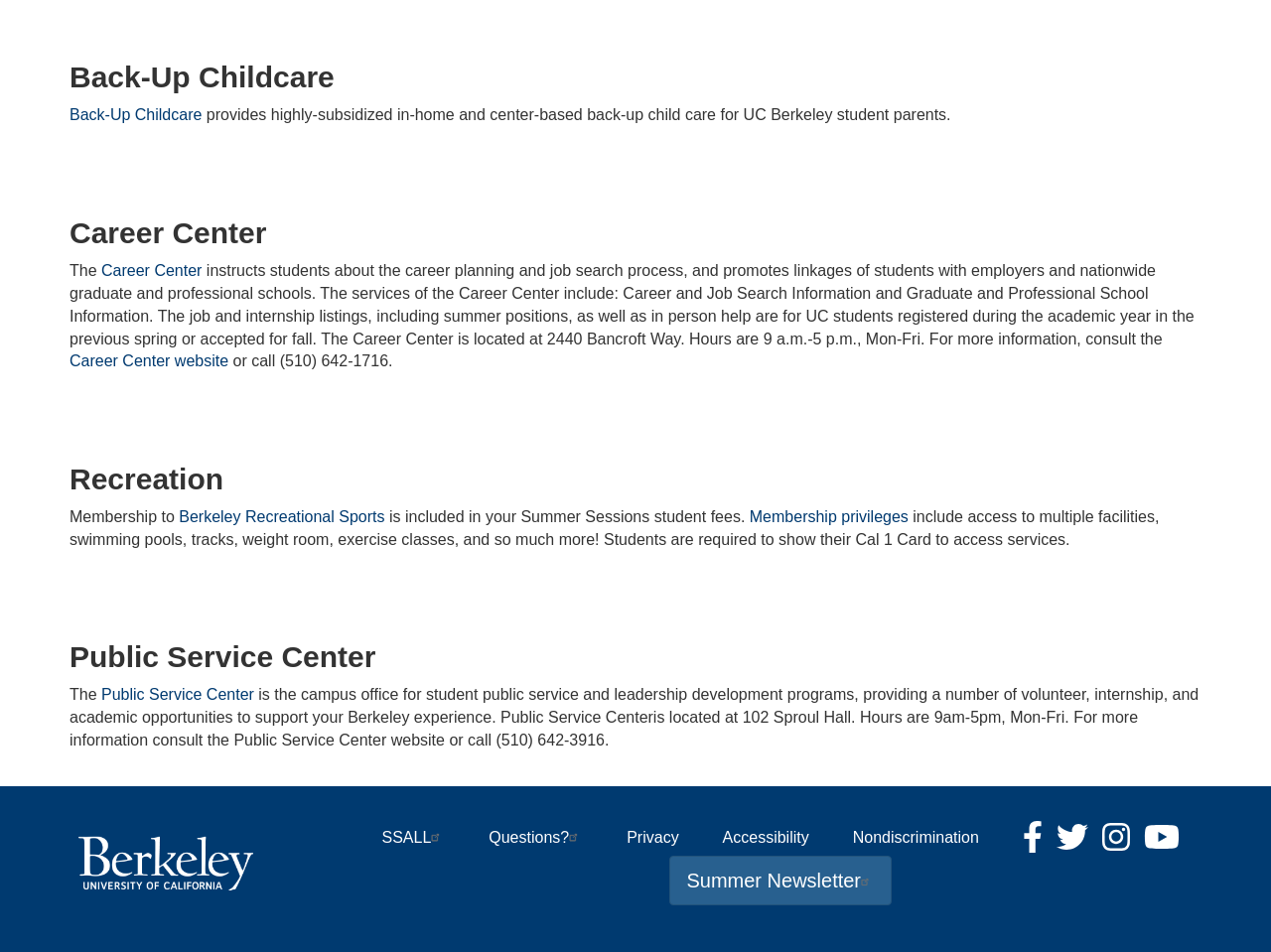Use the details in the image to answer the question thoroughly: 
What is the name of the childcare service provided to UC Berkeley student parents?

The webpage provides information about various services offered to UC Berkeley students, and one of them is the Back-Up Childcare service, which is mentioned in the first heading and provides highly-subsidized in-home and center-based back-up child care.